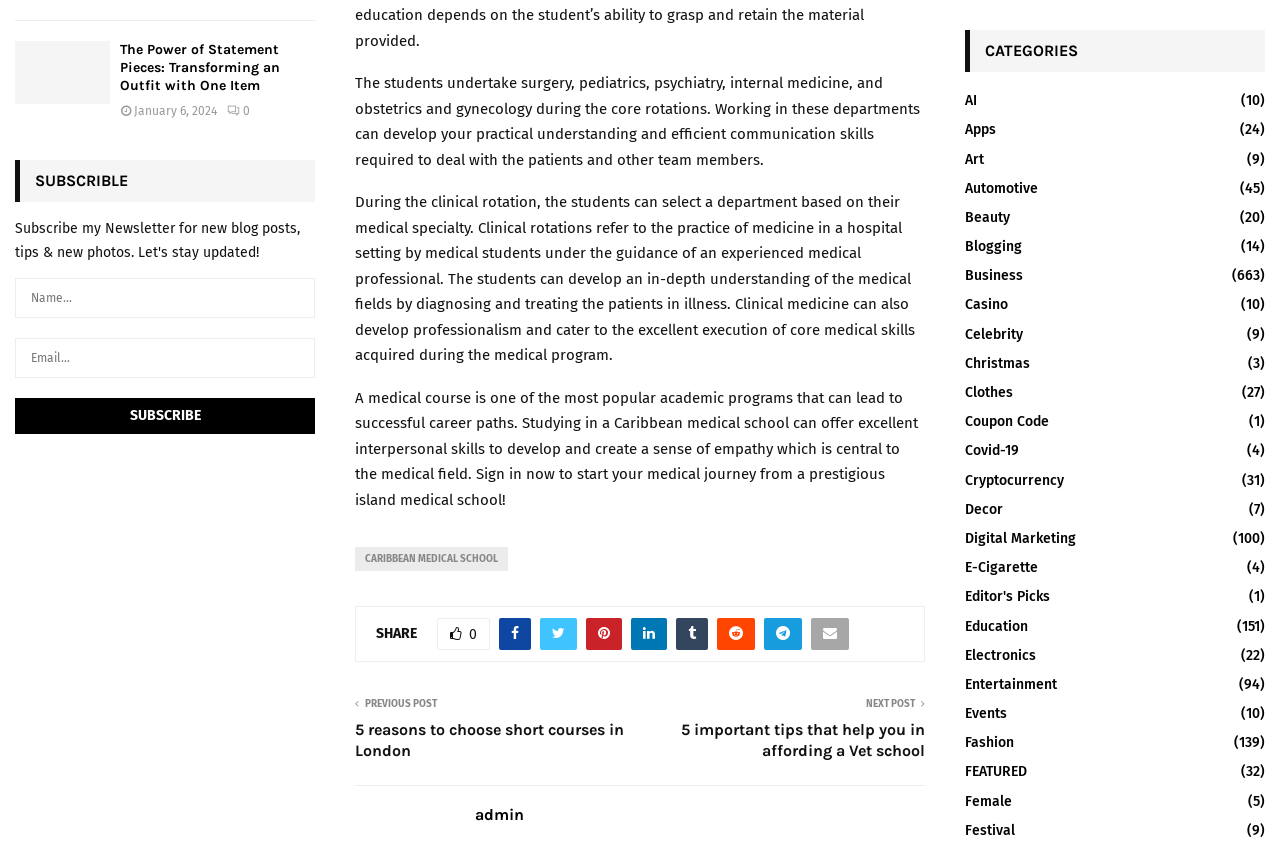Highlight the bounding box coordinates of the element you need to click to perform the following instruction: "Read the '5 reasons to choose short courses in London' article."

[0.277, 0.852, 0.488, 0.9]